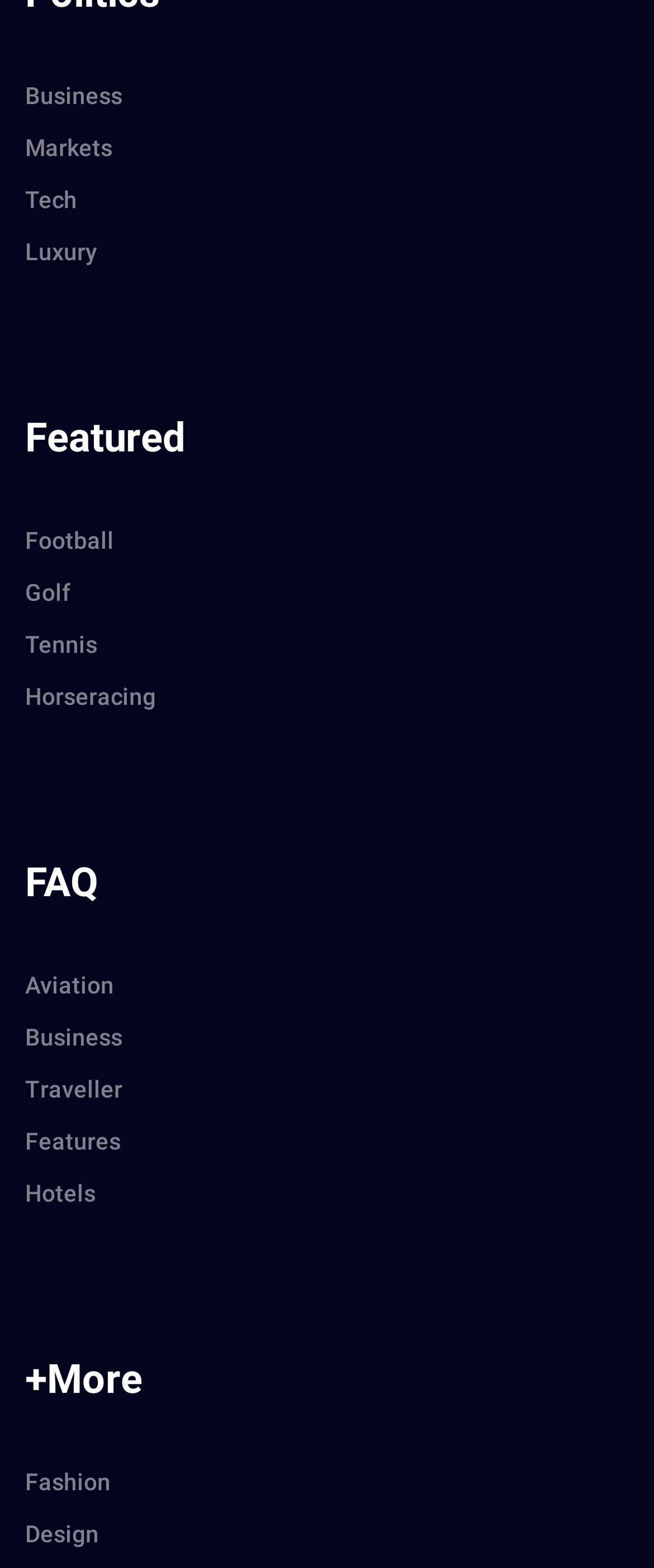Determine the bounding box coordinates for the area that needs to be clicked to fulfill this task: "Explore FAQ". The coordinates must be given as four float numbers between 0 and 1, i.e., [left, top, right, bottom].

[0.038, 0.547, 0.962, 0.58]